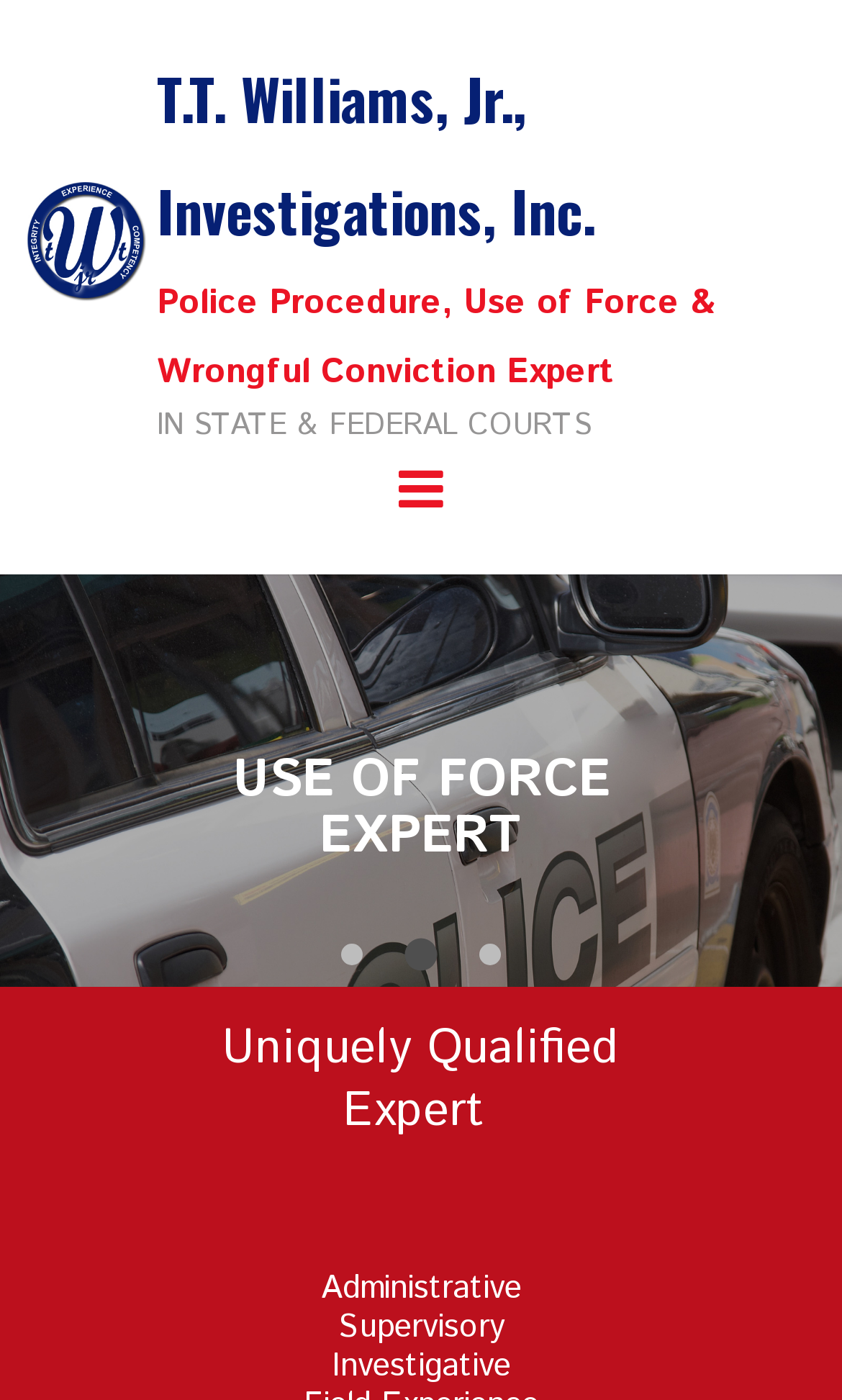Using the format (top-left x, top-left y, bottom-right x, bottom-right y), and given the element description, identify the bounding box coordinates within the screenshot: alt="Timothy T Williams Jr. Logo"

[0.026, 0.127, 0.184, 0.222]